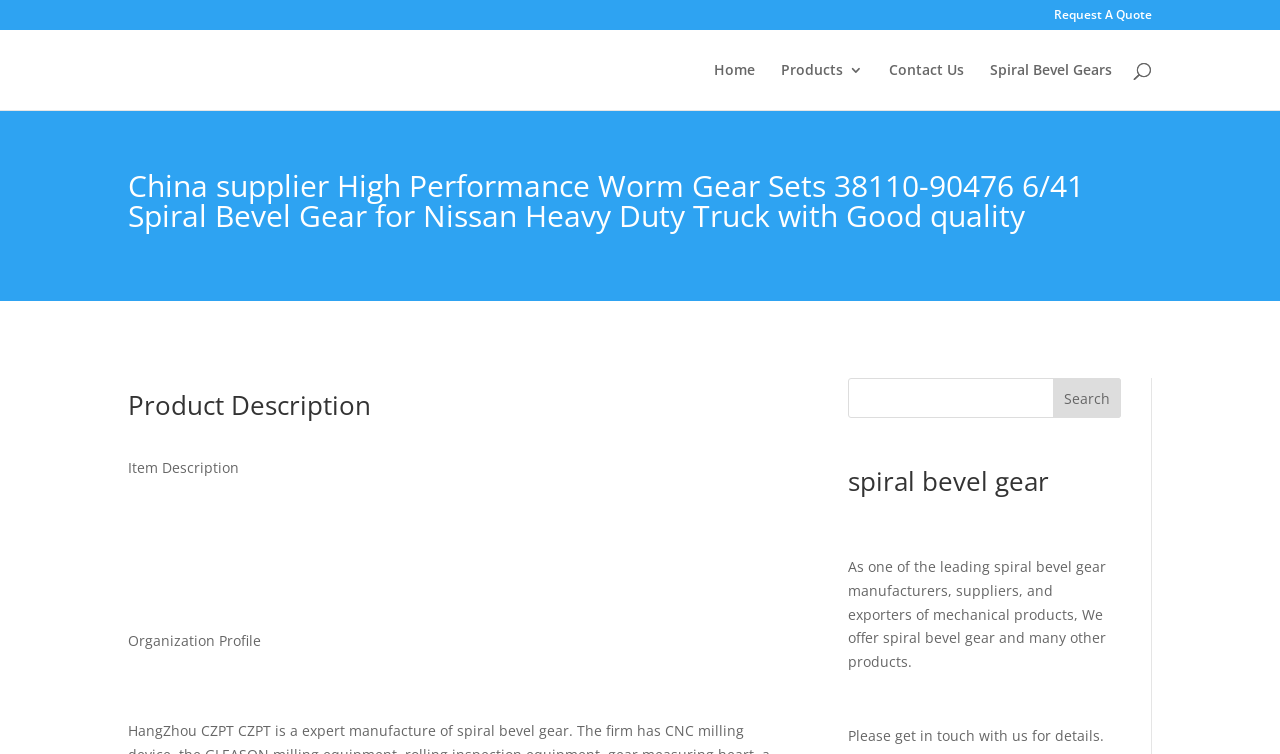What is the organization's role?
Please utilize the information in the image to give a detailed response to the question.

According to the webpage content, the organization is described as 'one of the leading spiral bevel gear manufacturers, suppliers, and exporters of mechanical products', indicating that they are both manufacturers and suppliers of spiral bevel gears.